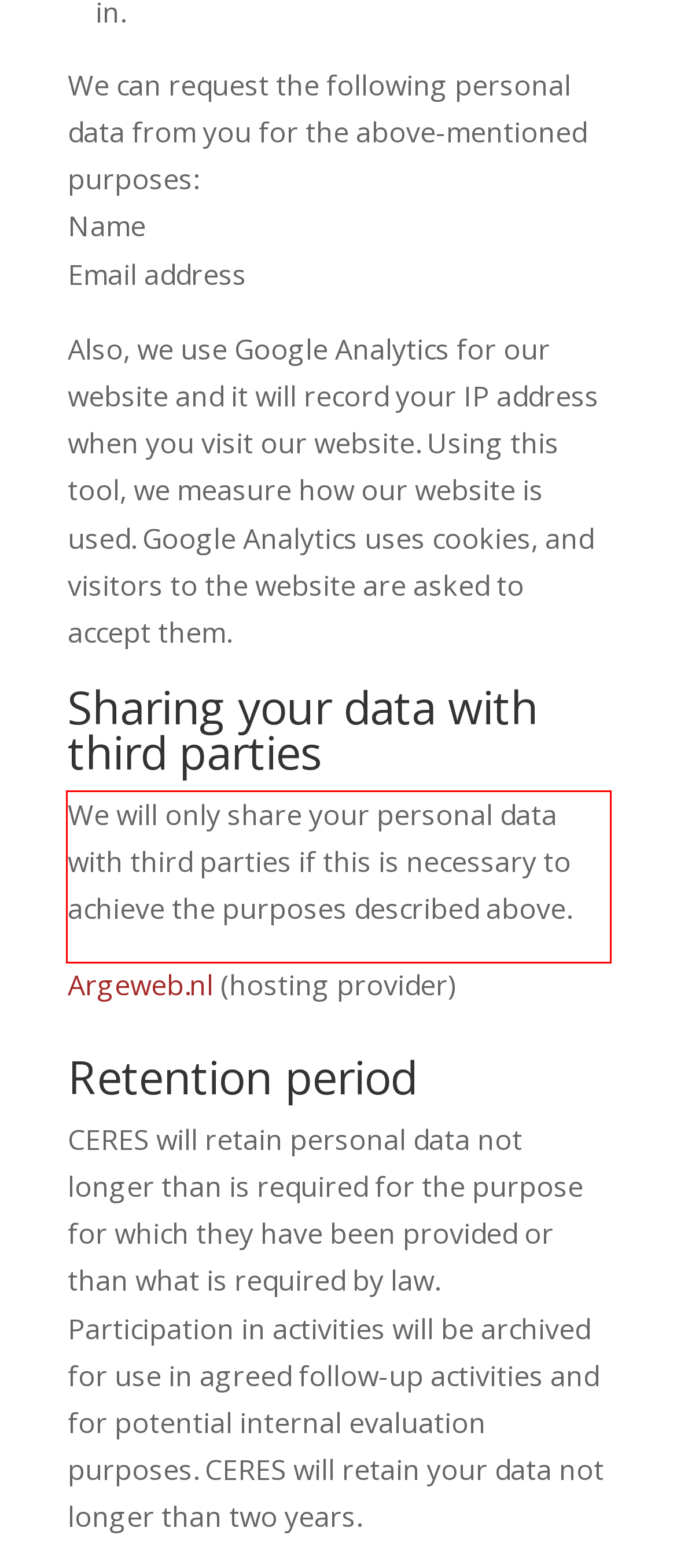Please perform OCR on the text content within the red bounding box that is highlighted in the provided webpage screenshot.

We will only share your personal data with third parties if this is necessary to achieve the purposes described above.